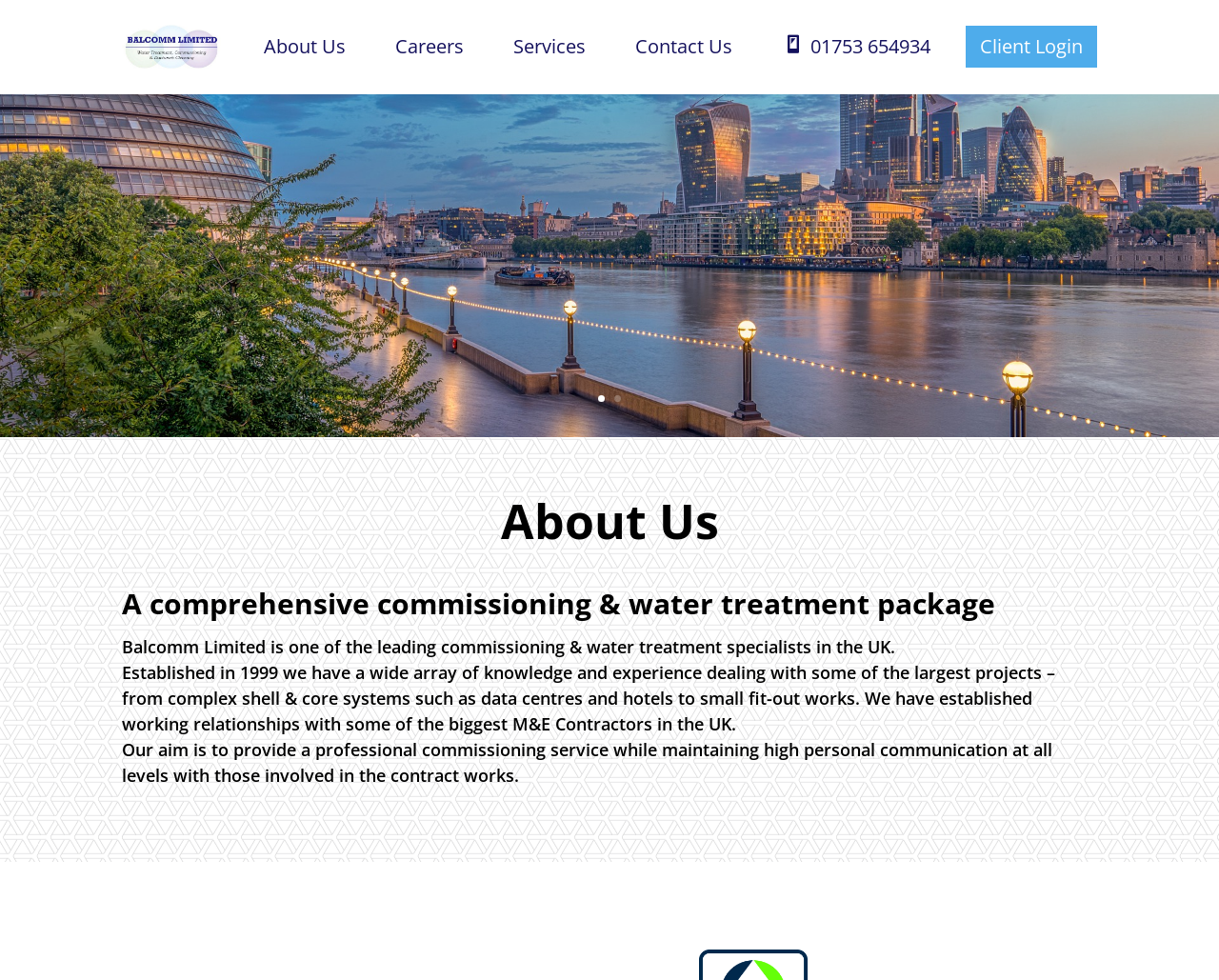What is the main service provided by the company?
From the image, provide a succinct answer in one word or a short phrase.

Commissioning & water treatment